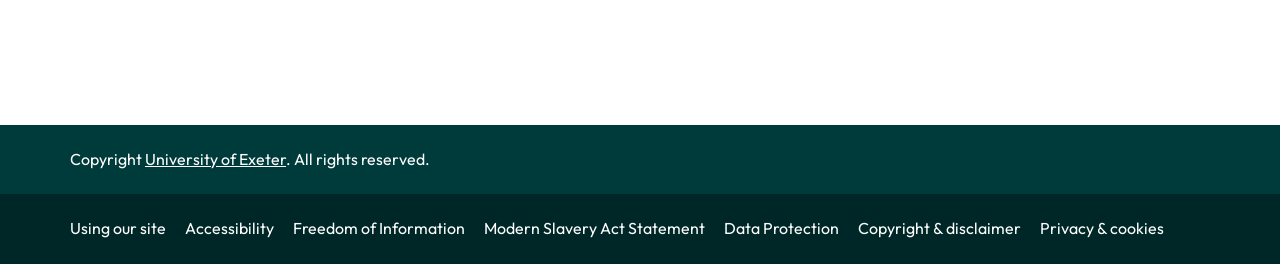Please determine the bounding box coordinates of the element to click on in order to accomplish the following task: "learn about Accessibility". Ensure the coordinates are four float numbers ranging from 0 to 1, i.e., [left, top, right, bottom].

[0.145, 0.826, 0.227, 0.902]